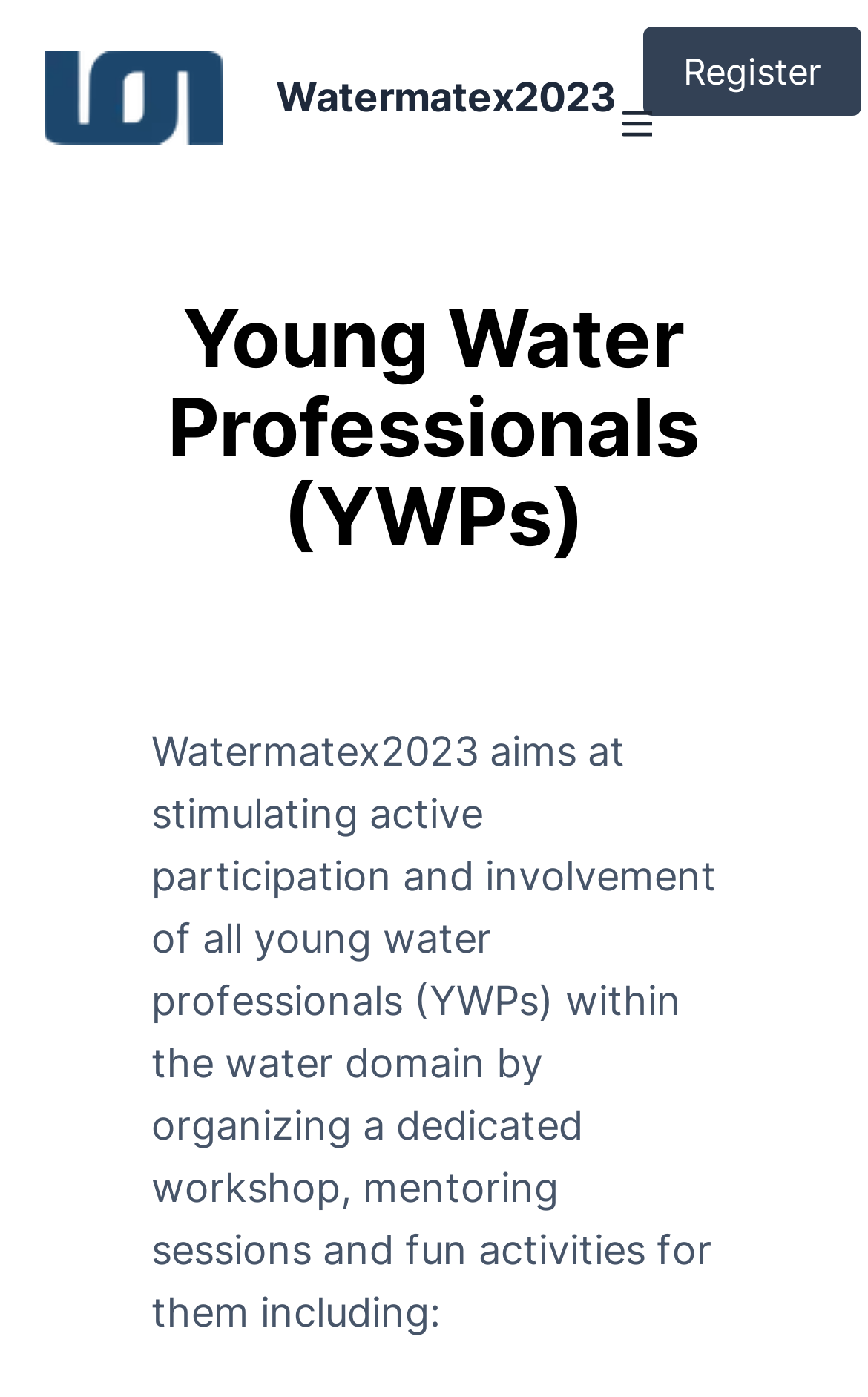Determine the bounding box coordinates of the UI element that matches the following description: "Register". The coordinates should be four float numbers between 0 and 1 in the format [left, top, right, bottom].

[0.741, 0.019, 0.992, 0.083]